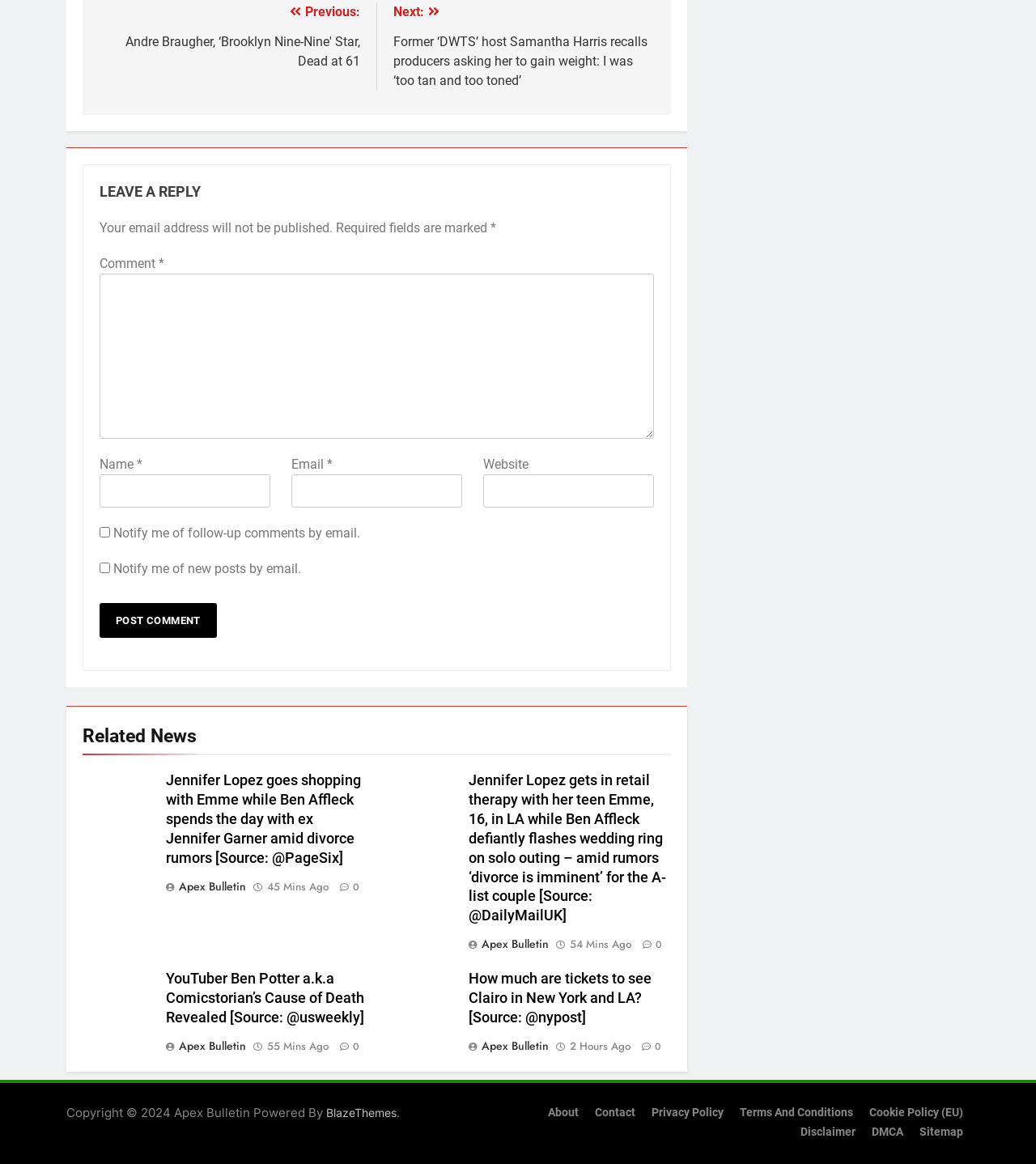How many links are present in the footer section?
Please ensure your answer to the question is detailed and covers all necessary aspects.

The footer section of the webpage contains several links, including 'About', 'Contact', 'Privacy Policy', 'Terms And Conditions', 'Cookie Policy (EU)', 'Disclaimer', 'DMCA', and 'Sitemap'. There are a total of 8 links present in the footer section.